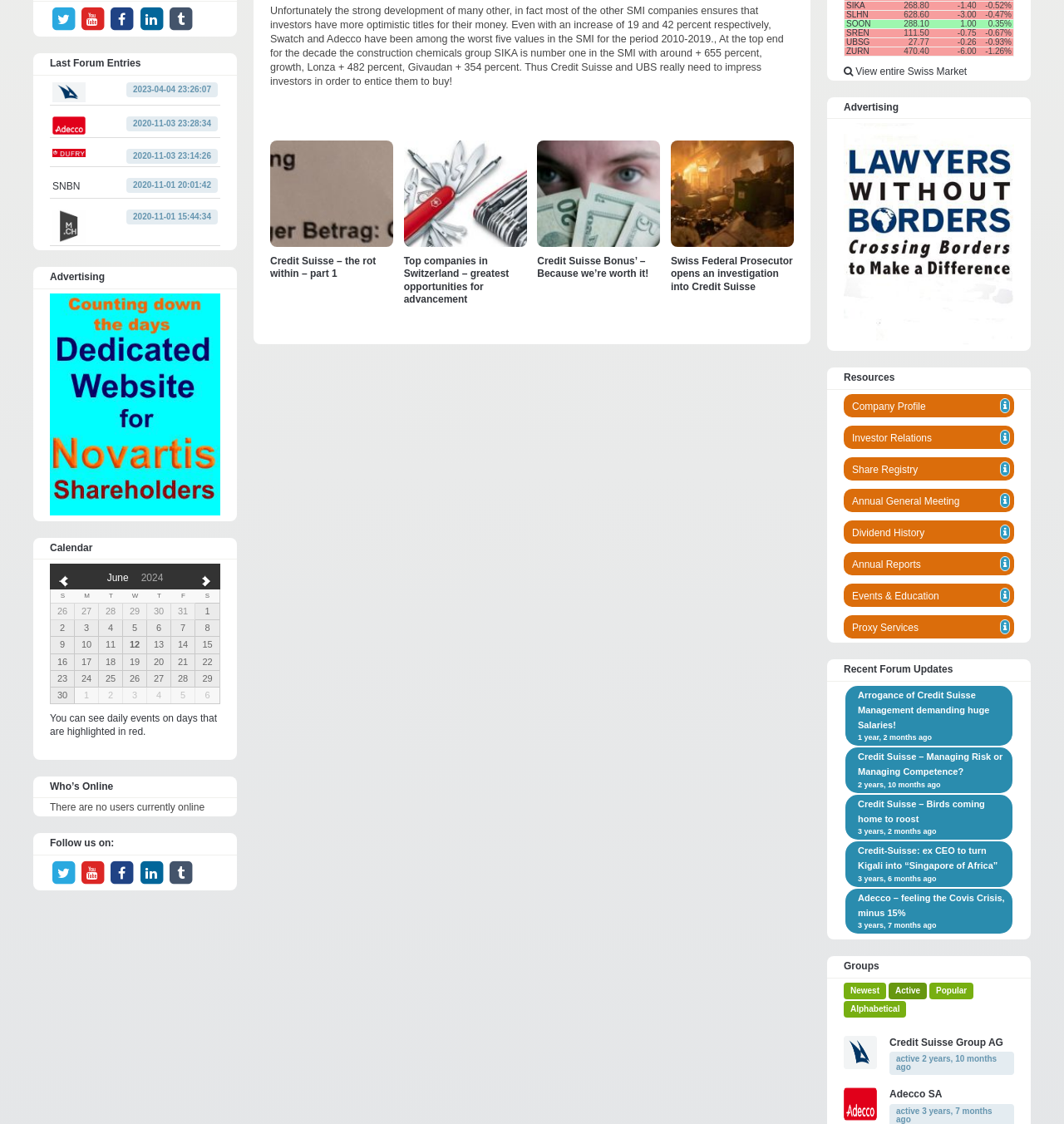Determine the bounding box for the described UI element: "View entire Swiss Market".

[0.793, 0.058, 0.909, 0.069]